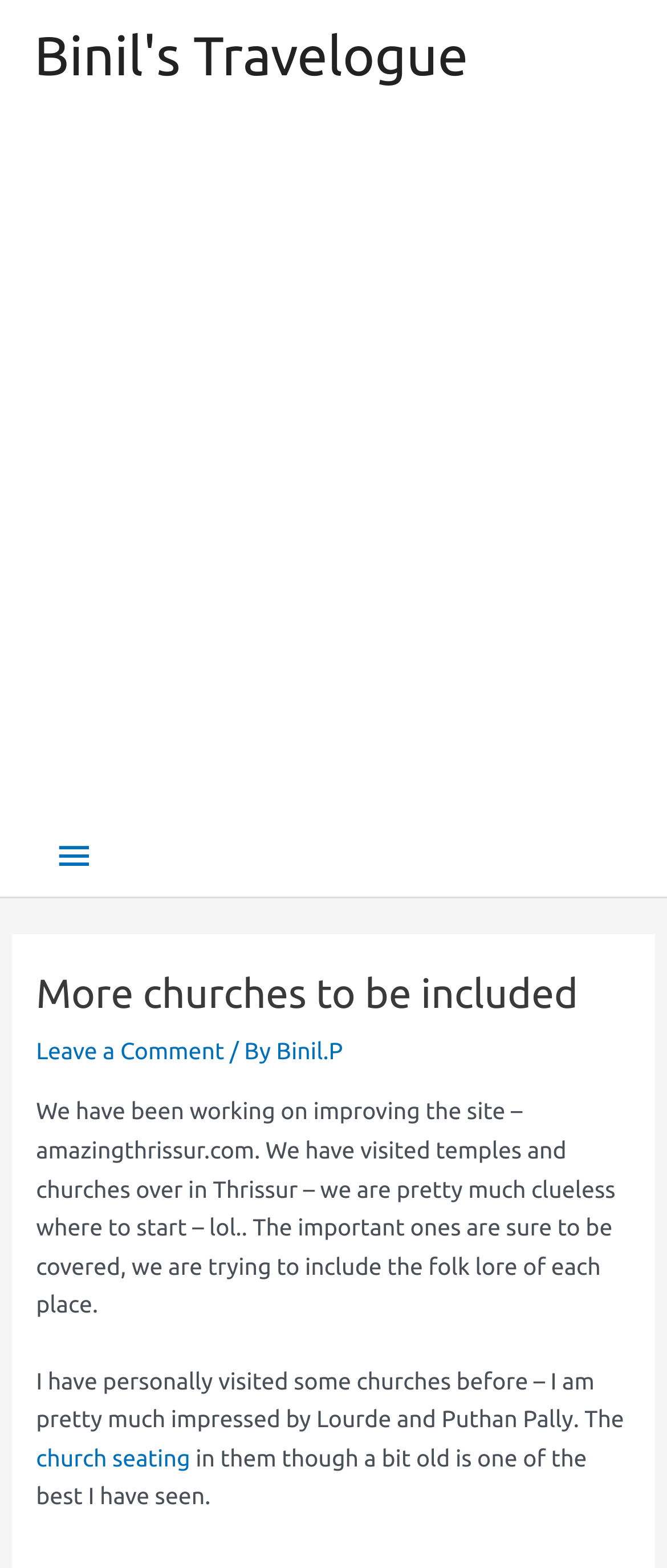Explain the webpage in detail.

The webpage is a travel blog titled "More churches to be included - Binil's Travelogue". At the top left, there is a link to "Binil's Travelogue". Below this, there is an advertisement iframe that spans the entire width of the page. 

On the top right, there is a main menu button labeled "Main Menu" with an arrow icon. When expanded, it reveals a header section with a heading "More churches to be included" and a link to "Leave a Comment" on the left. To the right of the link, there is a text "/ By" followed by a link to "Binil.P". 

Below the header section, there is a block of text that describes the author's experience visiting temples and churches in Thrissur, mentioning that they are unsure where to start. The text also mentions that the important ones will be covered, and they are trying to include the folklore of each place. 

Further down, there is another block of text that describes the author's personal experience visiting some churches, specifically mentioning Lourde and Puthan Pally. The text also includes a link to "church seating" and describes one of the churches as having one of the best seating arrangements the author has seen.